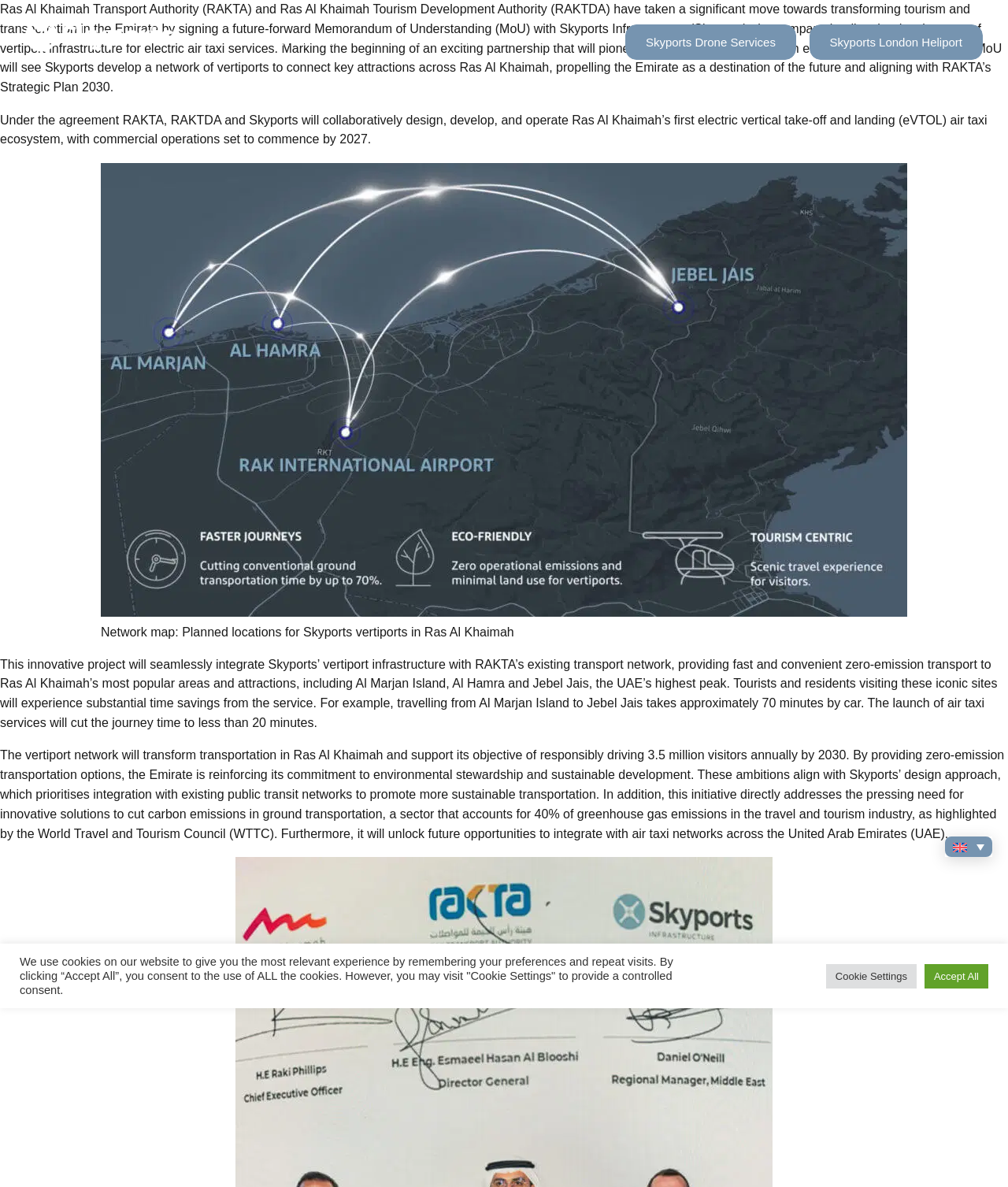Please answer the following question using a single word or phrase: 
What is the current language of the webpage?

English